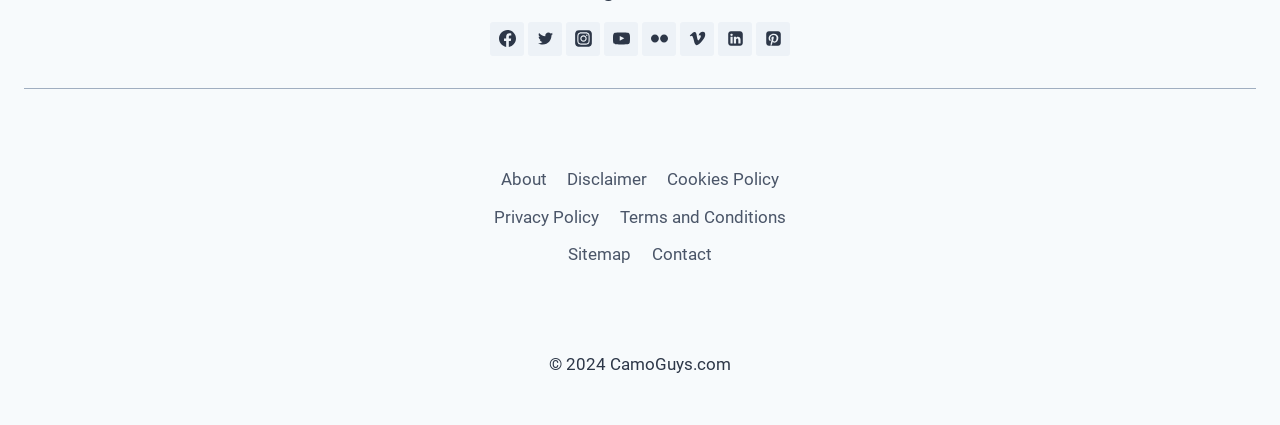Provide the bounding box coordinates of the UI element this sentence describes: "Orchids".

None